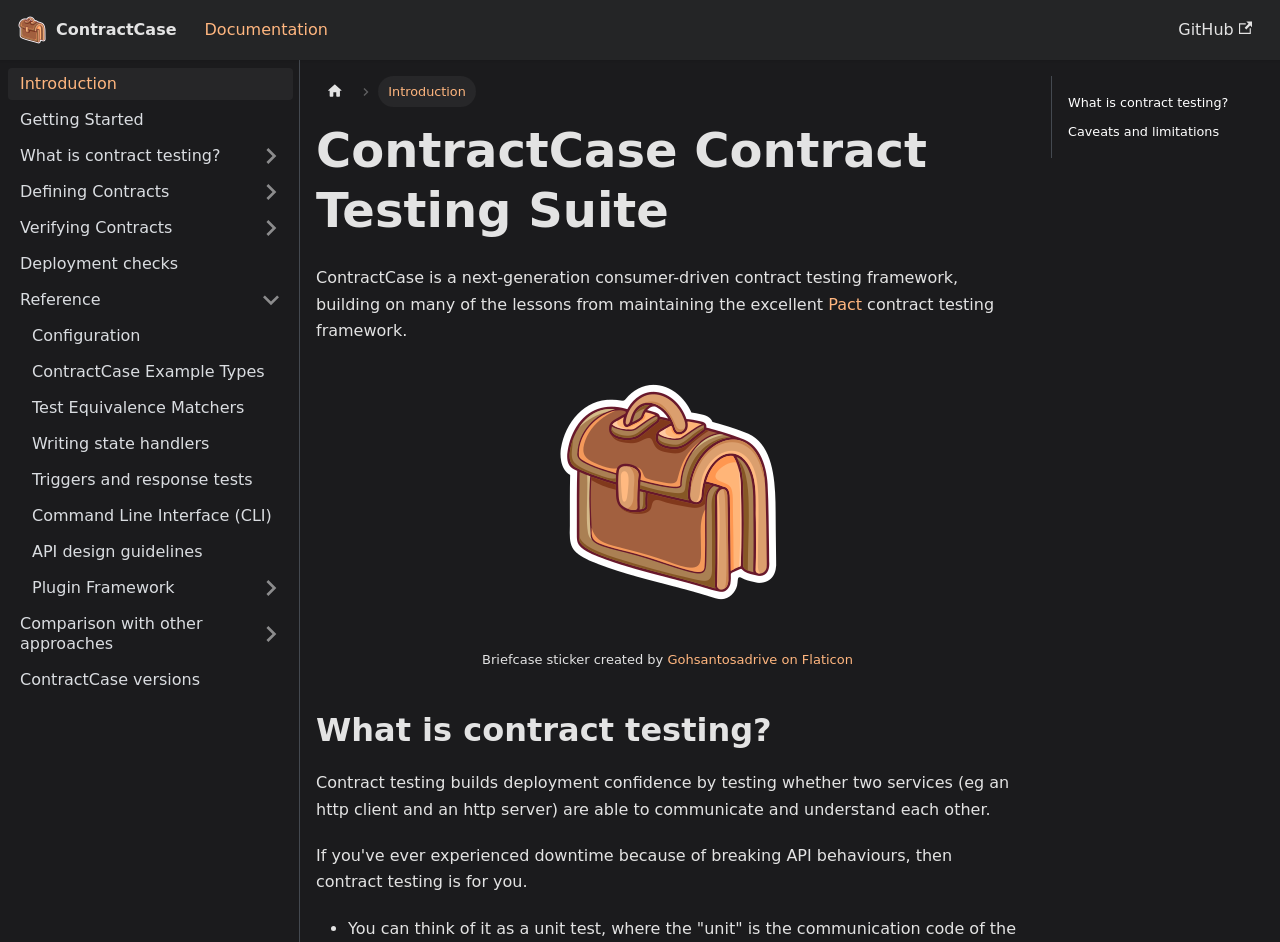Give a complete and precise description of the webpage's appearance.

The webpage is about ContractCase, a next-generation consumer-driven contract testing framework. At the top, there is a navigation bar with three links: "ContractCase Contract Testing ContractCase", "Documentation", and "GitHub". The "ContractCase Contract Testing ContractCase" link has an associated image with the same name.

On the left side, there is a sidebar with multiple links and buttons. The links are categorized into sections, such as "What is contract testing?", "Defining Contracts", "Verifying Contracts", and others. Each section has an expand or collapse button. The links in the sidebar are stacked vertically, with the "What is contract testing?" section at the top and the "Plugin Framework" section at the bottom.

In the main content area, there is a heading that reads "ContractCase Contract Testing Suite". Below the heading, there is a paragraph of text that describes ContractCase as a next-generation consumer-driven contract testing framework. The text mentions that it builds on the lessons from maintaining the excellent Pact contract testing framework.

To the right of the text, there is an image of a briefcase. Below the image, there is a text that credits the creator of the briefcase sticker.

Further down, there is another heading that reads "What is contract testing?". Below the heading, there is a link to "What is contract testing?" and a paragraph of text that explains what contract testing is. The text describes contract testing as a way to build deployment confidence by testing whether two services can communicate and understand each other.

At the bottom of the page, there are two links: "What is contract testing?" and "Caveats and limitations".